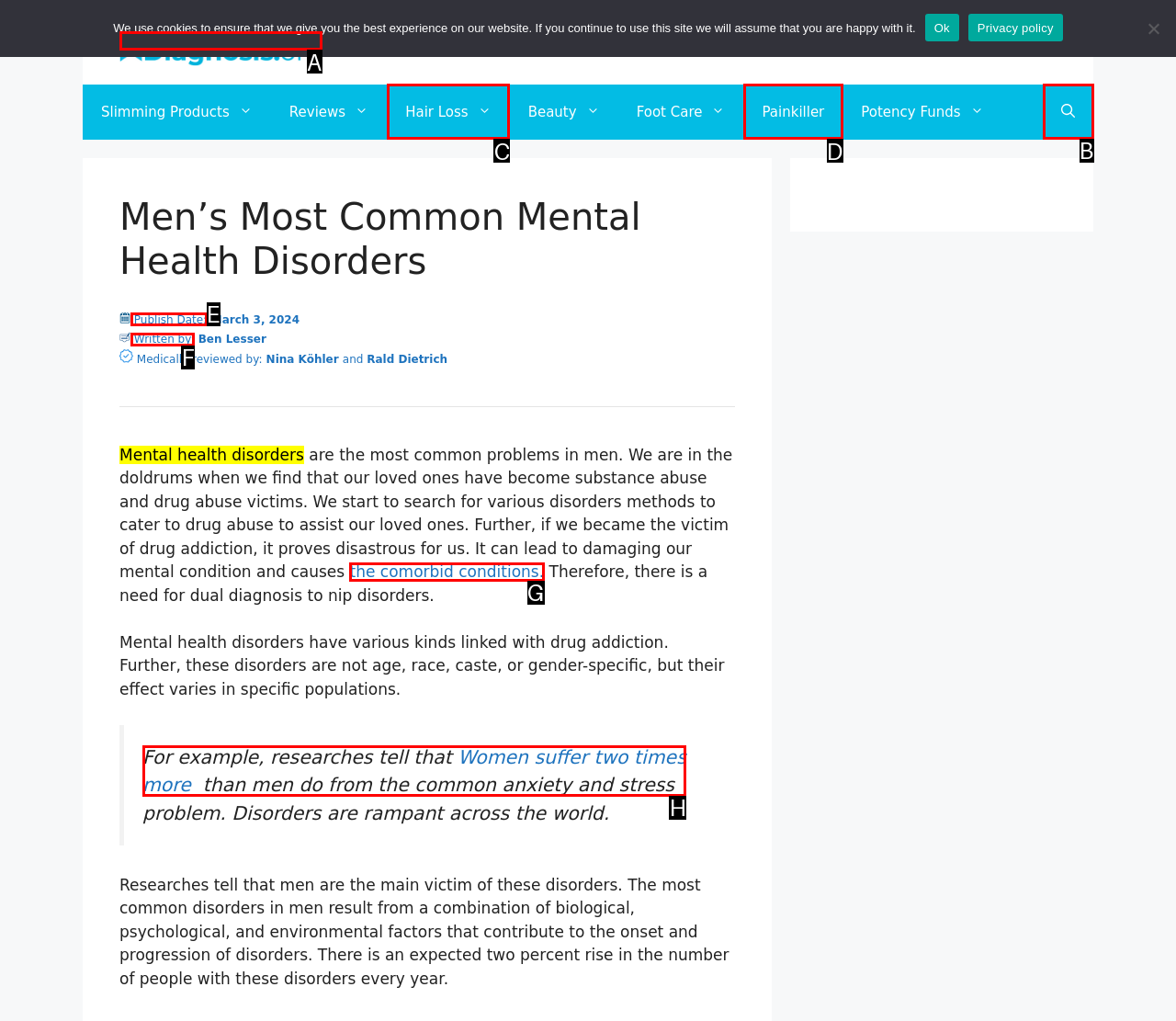Identify the correct HTML element to click to accomplish this task: Open the search bar
Respond with the letter corresponding to the correct choice.

B